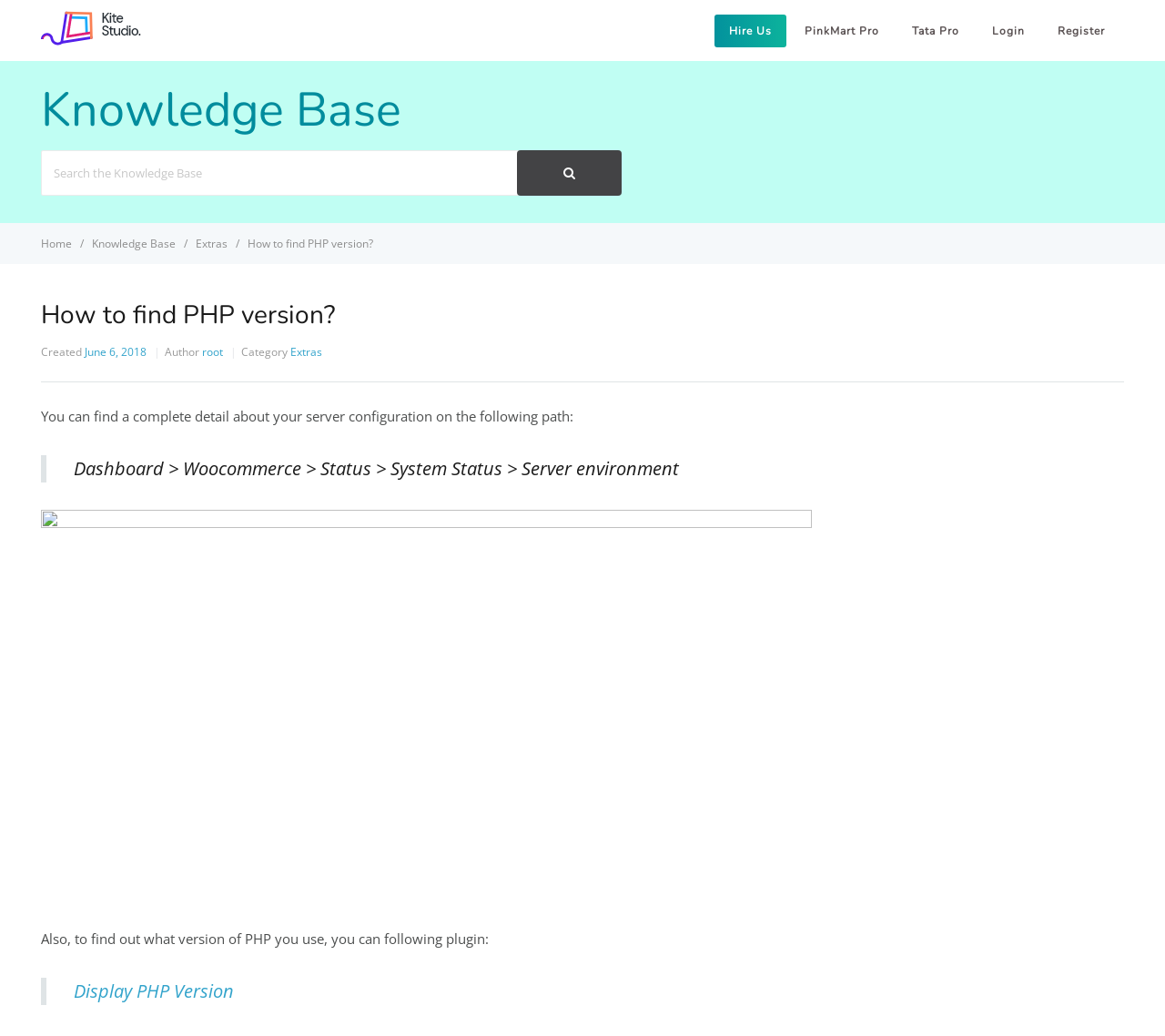Please identify the bounding box coordinates of the element that needs to be clicked to perform the following instruction: "Click on Kitestudio Support".

[0.035, 0.03, 0.122, 0.047]